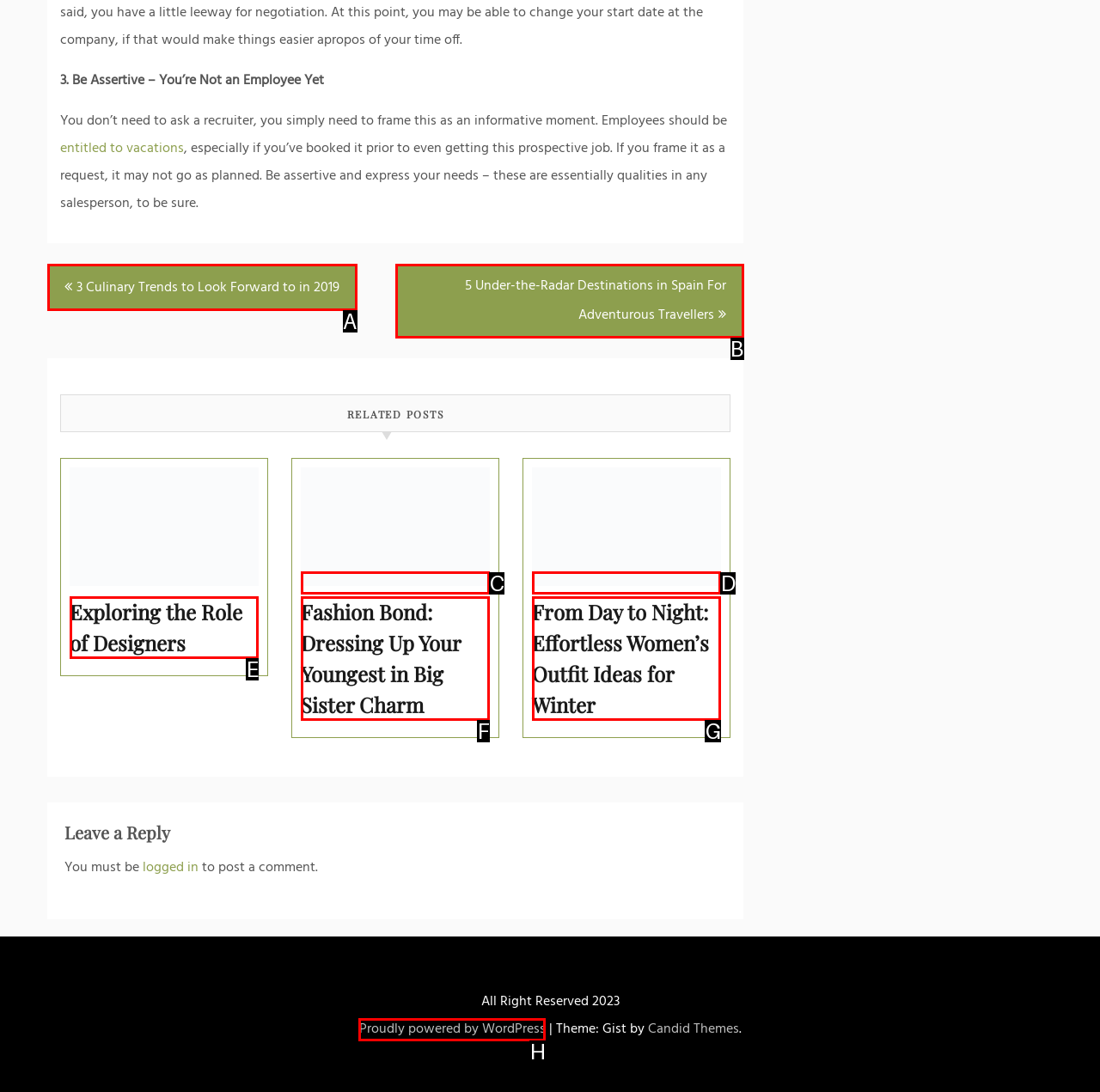Select the letter of the HTML element that best fits the description: Exploring the Role of Designers
Answer with the corresponding letter from the provided choices.

E